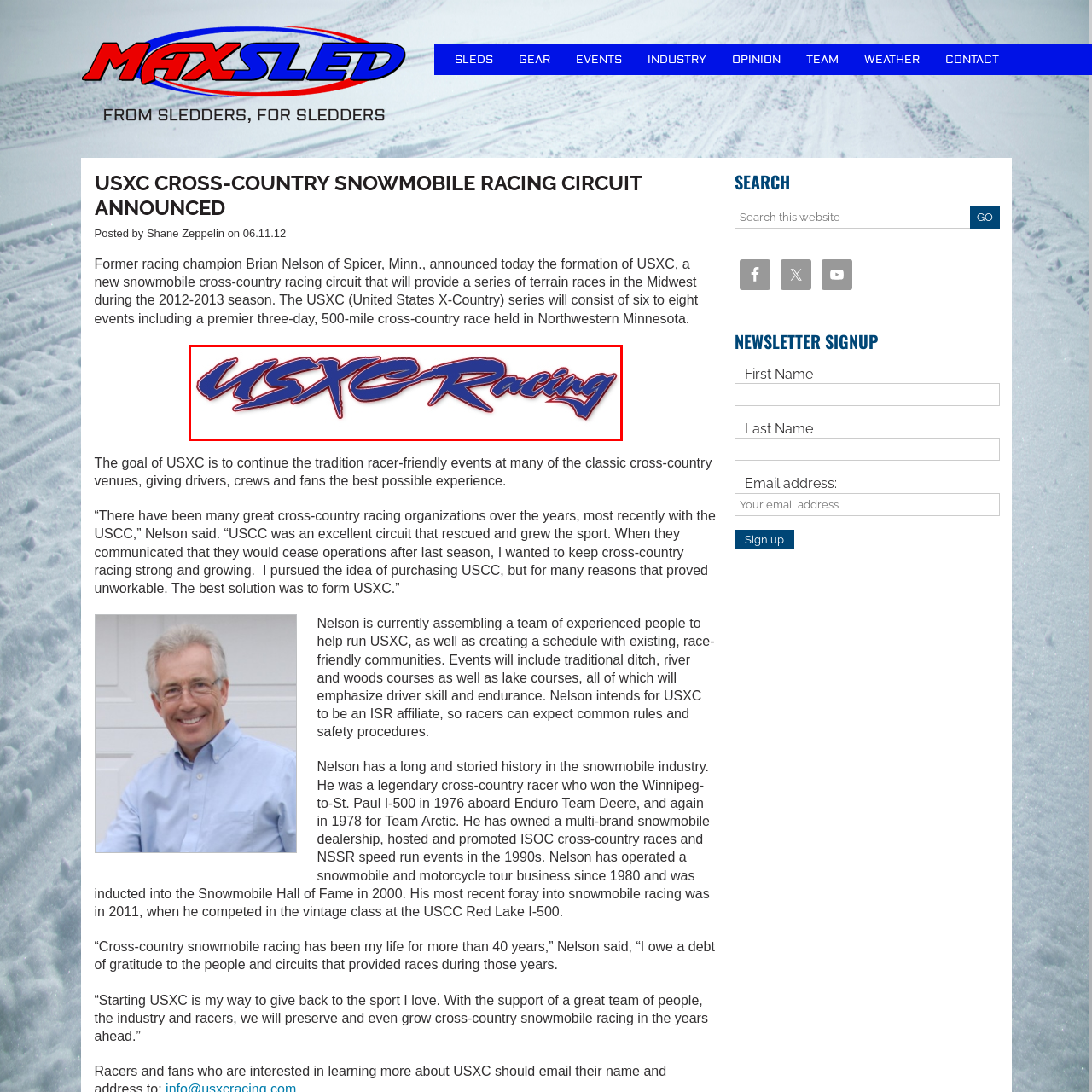Direct your attention to the image within the red boundary, What is the color scheme of the logo?
 Respond with a single word or phrase.

Deep blue with red accents